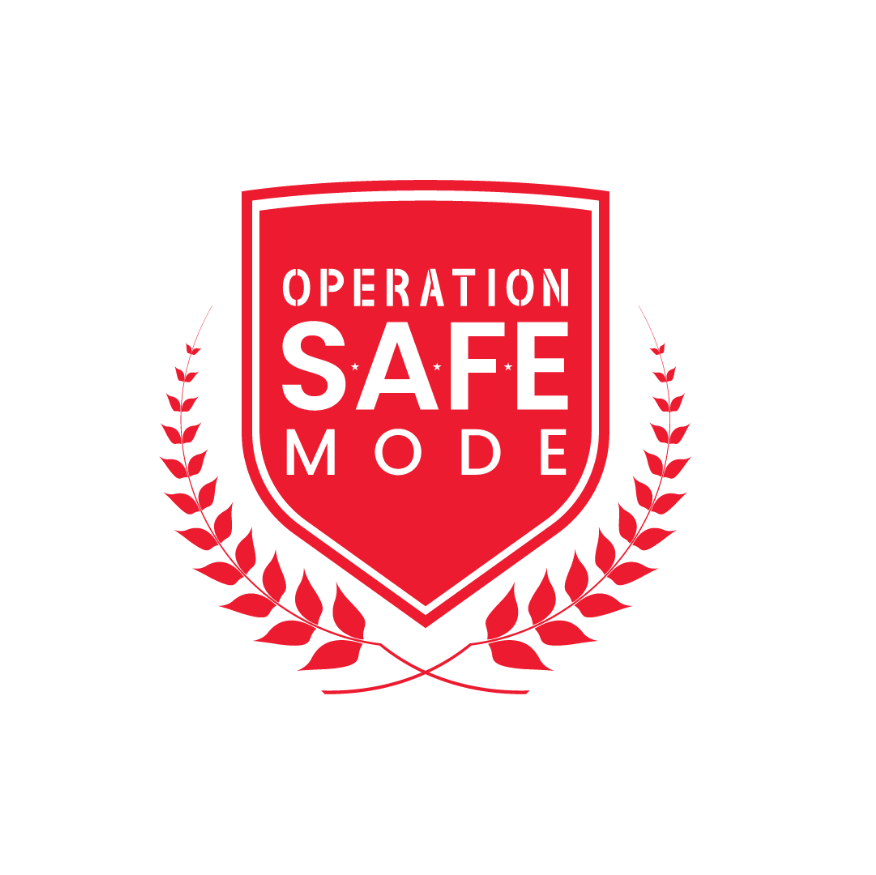Offer a detailed narrative of the image.

The image showcases the logo for "Operation SAFE Mode," an initiative launched by the Digicel Foundation. The logo is prominently displayed within a red shield, with the words "OPERATION" at the top and "SAFE MODE" centered in bold, white letters. Surrounding the shield are decorative olive branches, symbolizing peace and protection. This visual conveys a strong message of safety and community support, reflecting the humanitarian goals of the organization aimed at improving the lives of those in need.